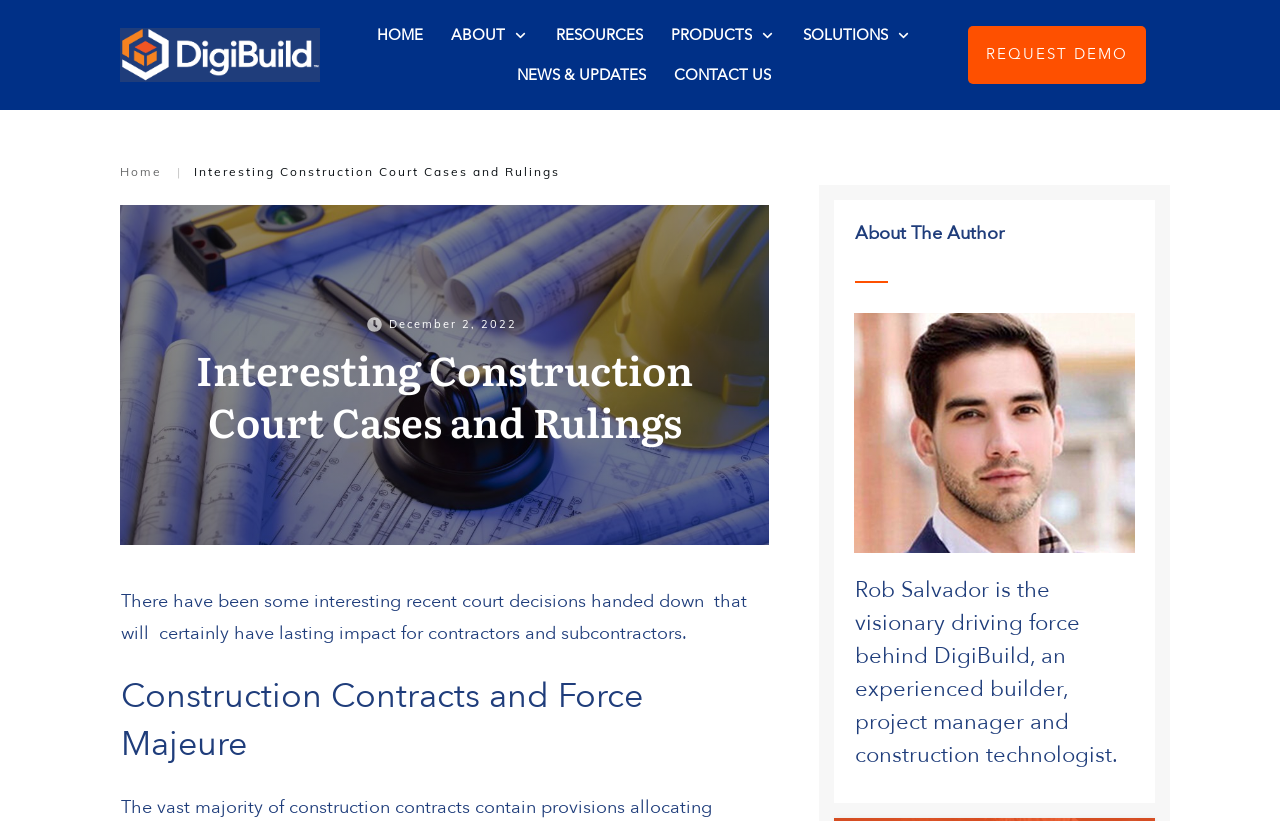Explain the webpage in detail, including its primary components.

The webpage is about interesting construction court cases and rulings, specifically highlighting recent decisions that will have a lasting impact on contractors and subcontractors. 

At the top, there is a navigation menu with six links: HOME, ABOUT, RESOURCES, PRODUCTS, SOLUTIONS, and NEWS & UPDATES, each accompanied by a small icon. Below this menu, there is another link, CONTACT US. 

On the left side, there is a vertical menu with two links: Home and REQUEST DEMO, separated by a vertical line. 

The main content area is divided into sections. The first section has a heading "Interesting Construction Court Cases and Rulings" and a brief introduction to the topic. Below this, there is an image and a date, December 2, 2022. 

The next section has a heading "Construction Contracts and Force Majeure" and appears to be a news article or blog post discussing recent court decisions related to construction contracts and force majeure. 

On the right side of this section, there is a sidebar with information about the author, Rob Salvador, including a heading "About The Author", a horizontal separator line, and a brief bio describing his experience as a builder, project manager, and construction technologist.